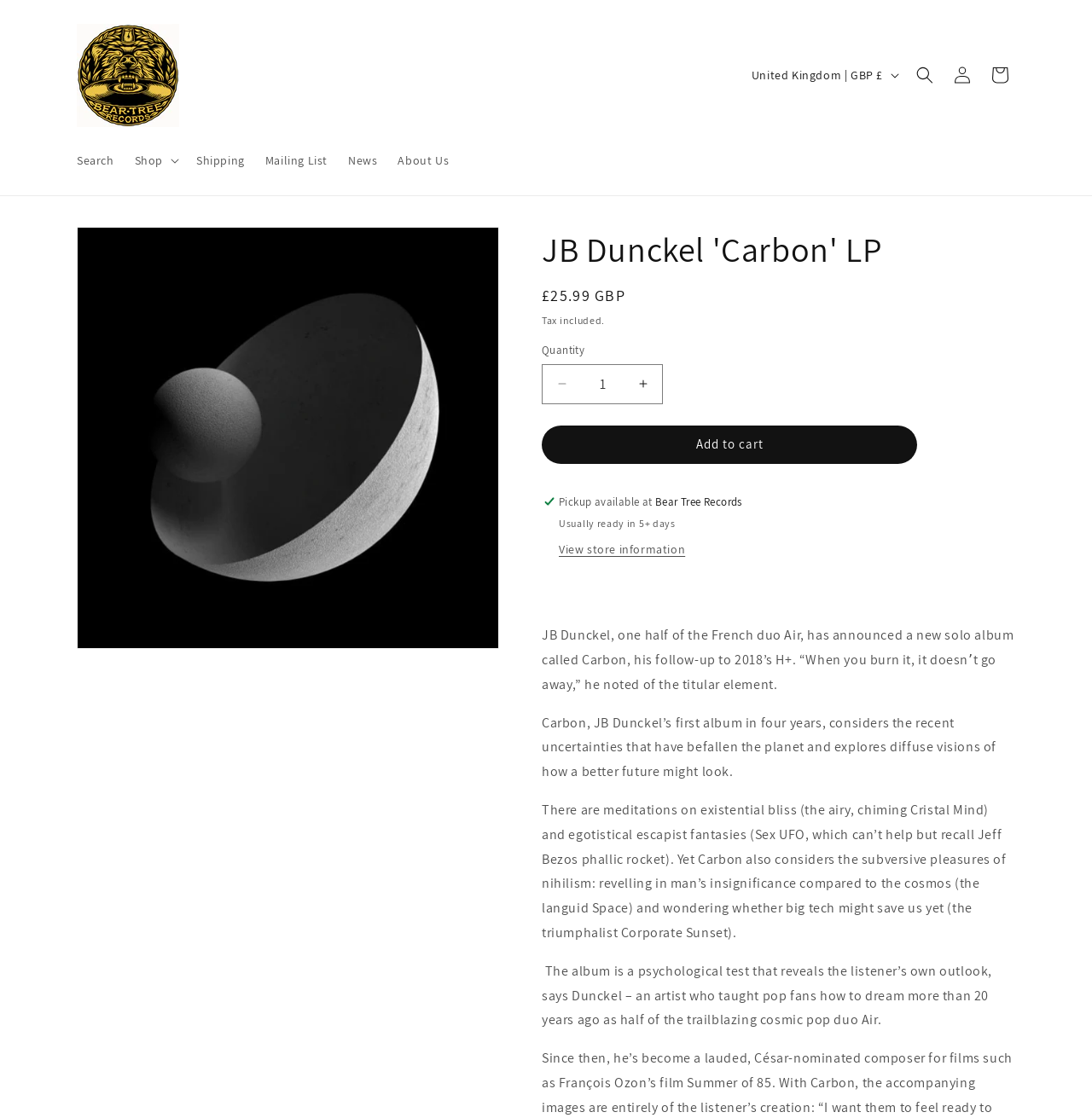Identify the bounding box coordinates of the clickable section necessary to follow the following instruction: "Log in". The coordinates should be presented as four float numbers from 0 to 1, i.e., [left, top, right, bottom].

[0.864, 0.05, 0.898, 0.084]